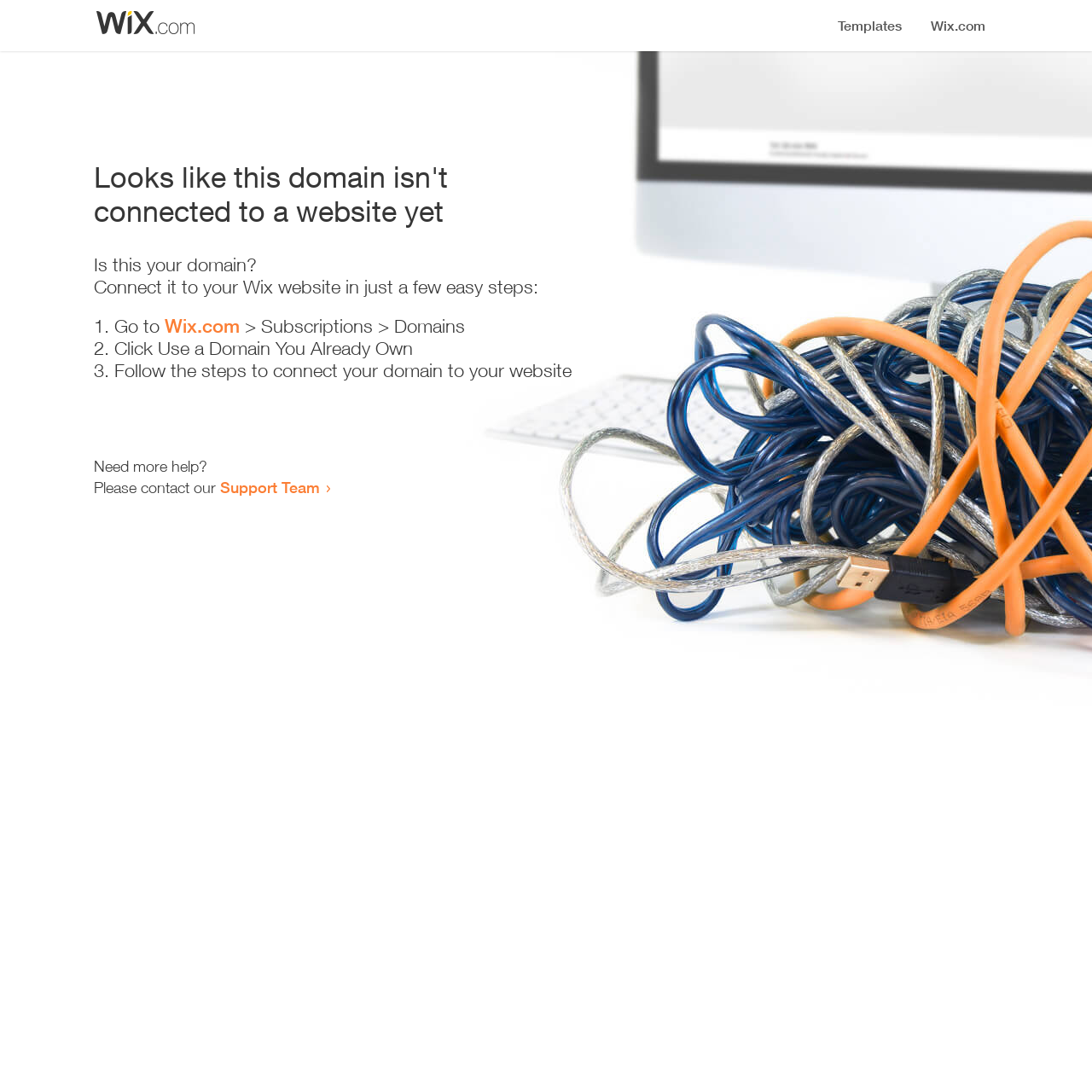Identify the bounding box for the UI element described as: "Biographies & Memoirs". Ensure the coordinates are four float numbers between 0 and 1, formatted as [left, top, right, bottom].

None